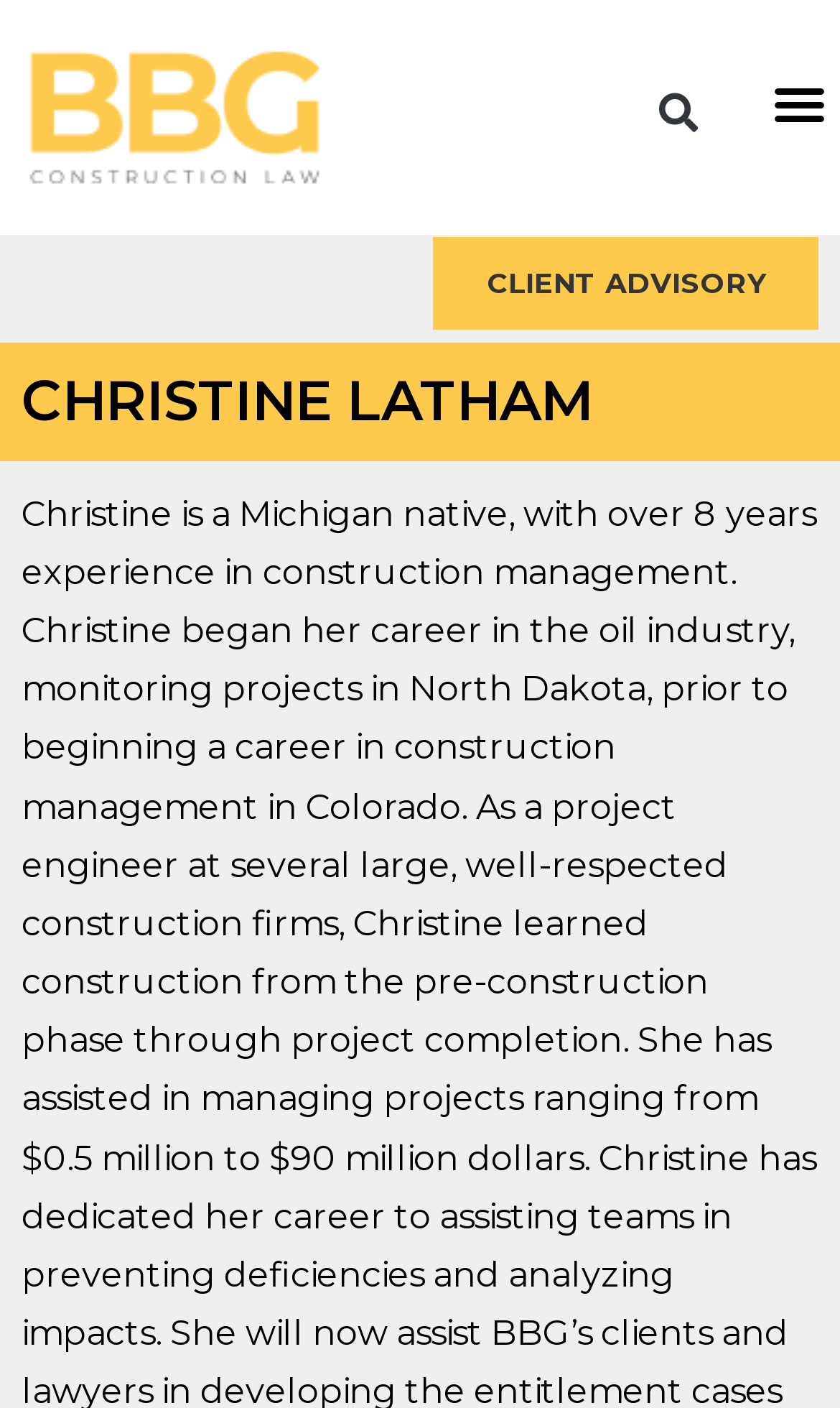What is the search bar located?
Please look at the screenshot and answer in one word or a short phrase.

Top middle